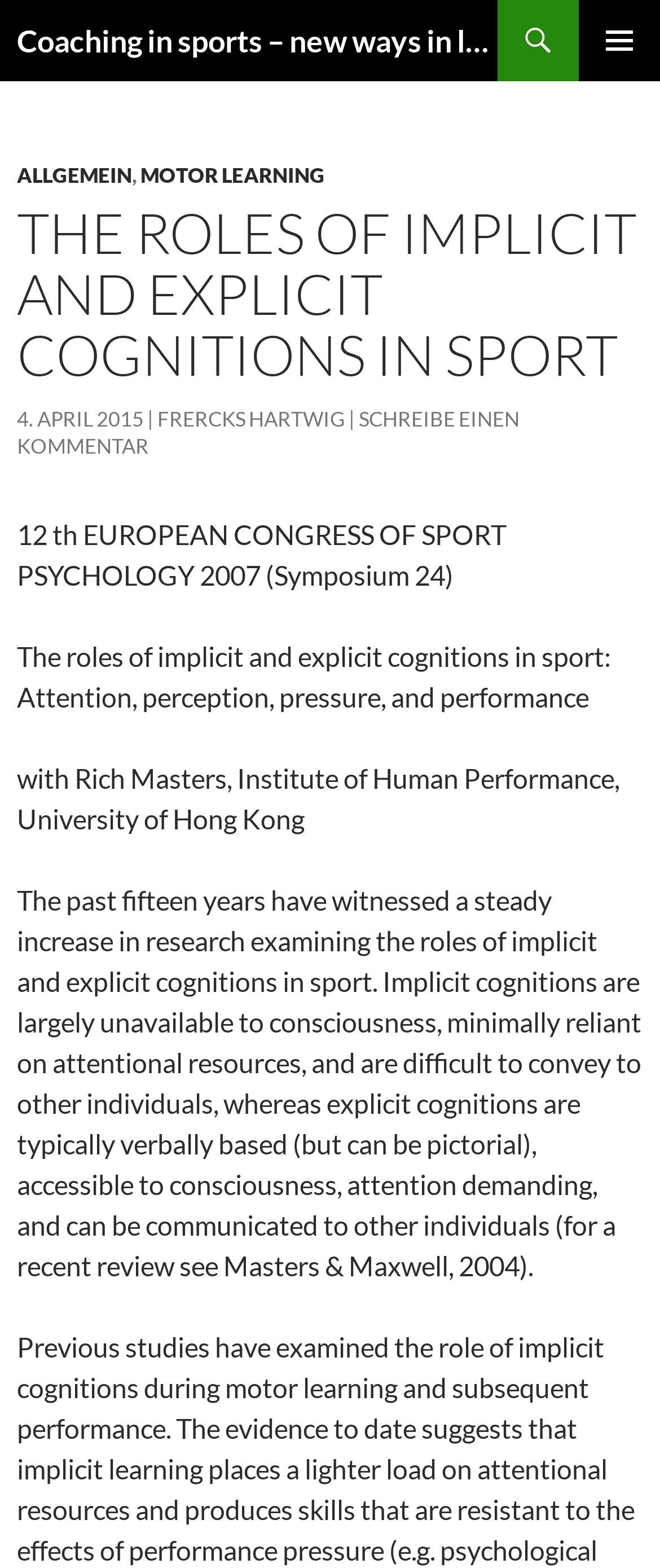Please find the bounding box coordinates in the format (top-left x, top-left y, bottom-right x, bottom-right y) for the given element description. Ensure the coordinates are floating point numbers between 0 and 1. Description: Allgemein

[0.026, 0.104, 0.2, 0.12]